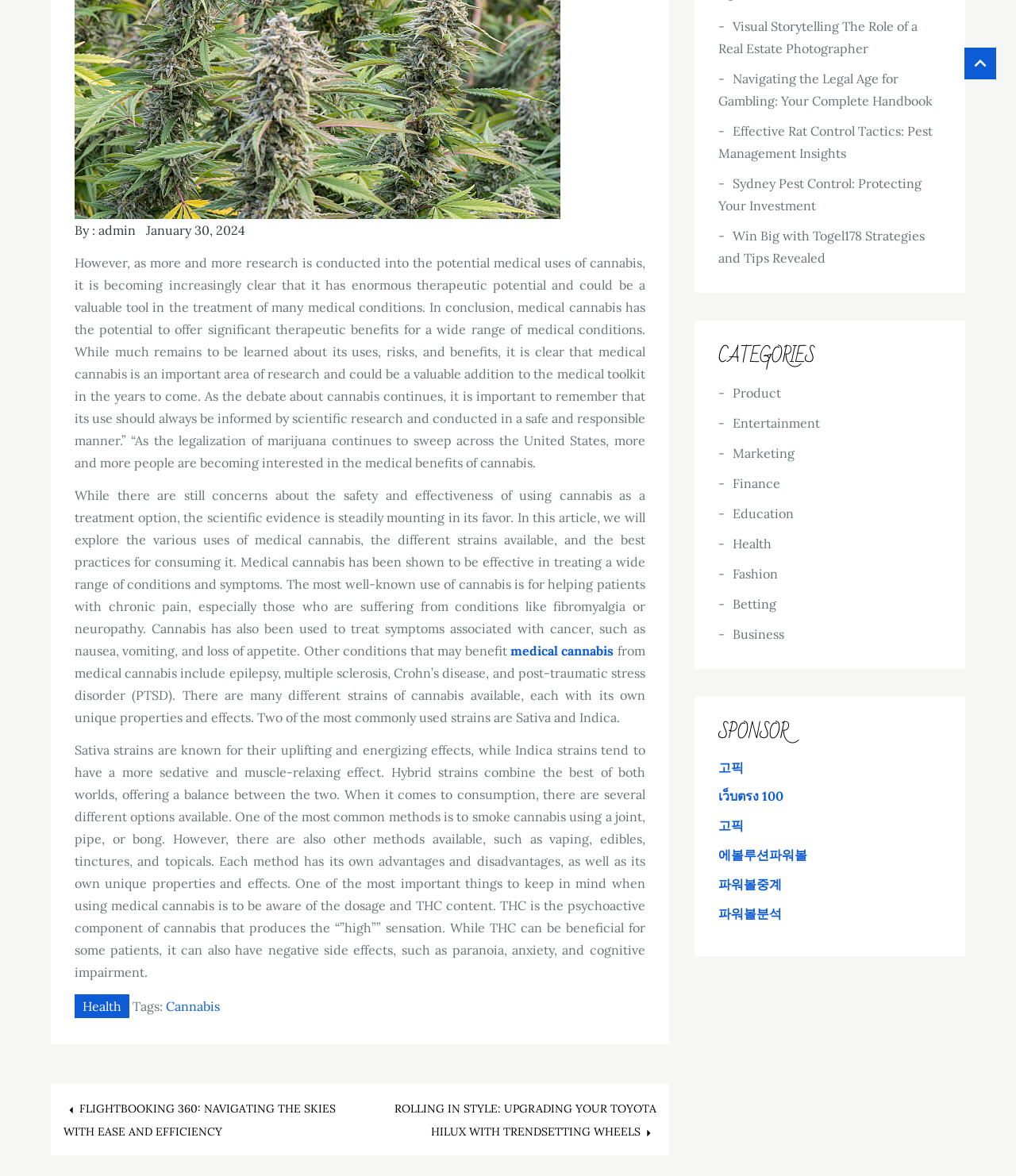What is the main topic of the article?
Answer the question with a detailed explanation, including all necessary information.

The main topic of the article is medical cannabis, which is evident from the content of the article that discusses its therapeutic potential, uses, and benefits.